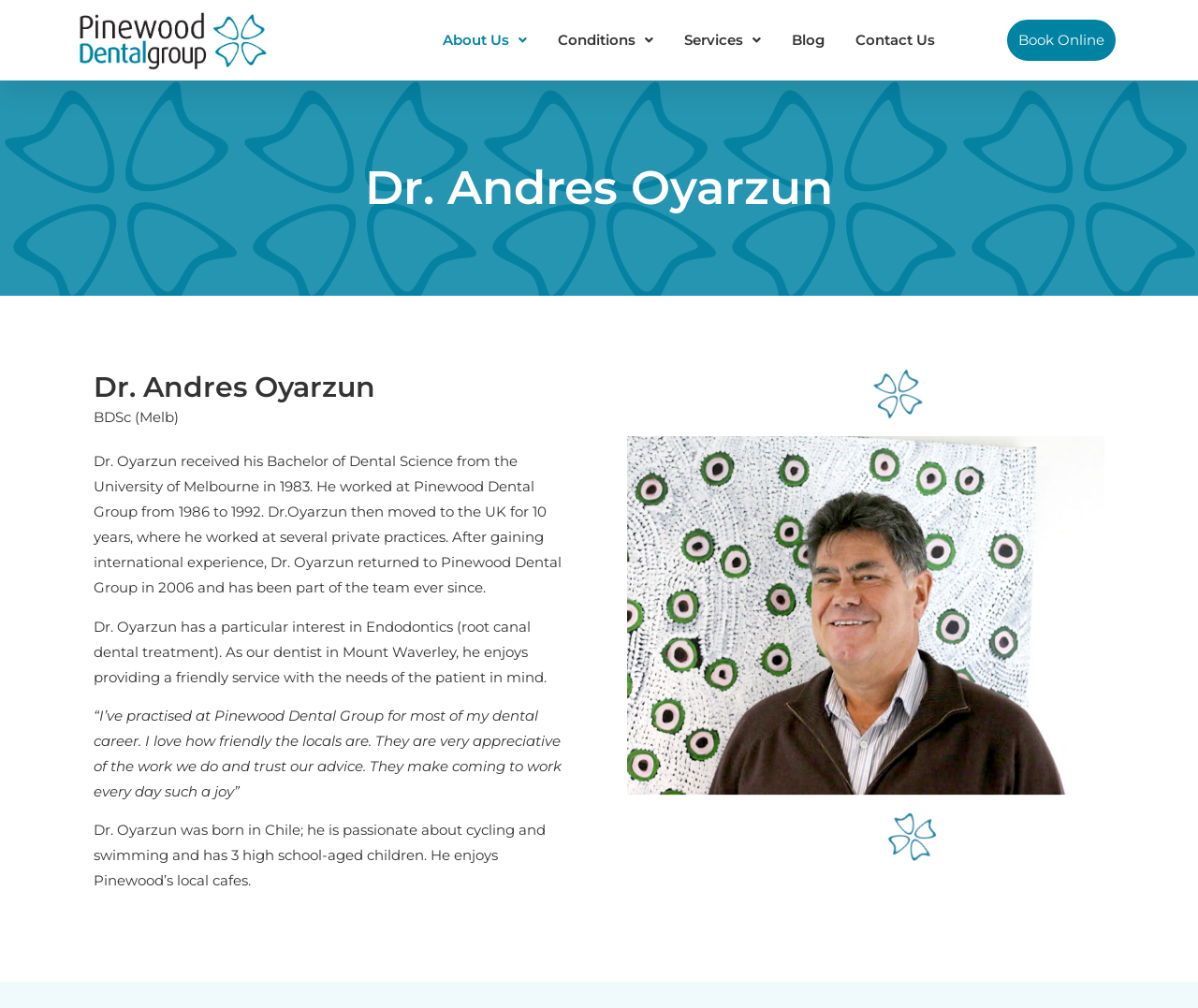Identify and extract the main heading of the webpage.

Dr. Andres Oyarzun